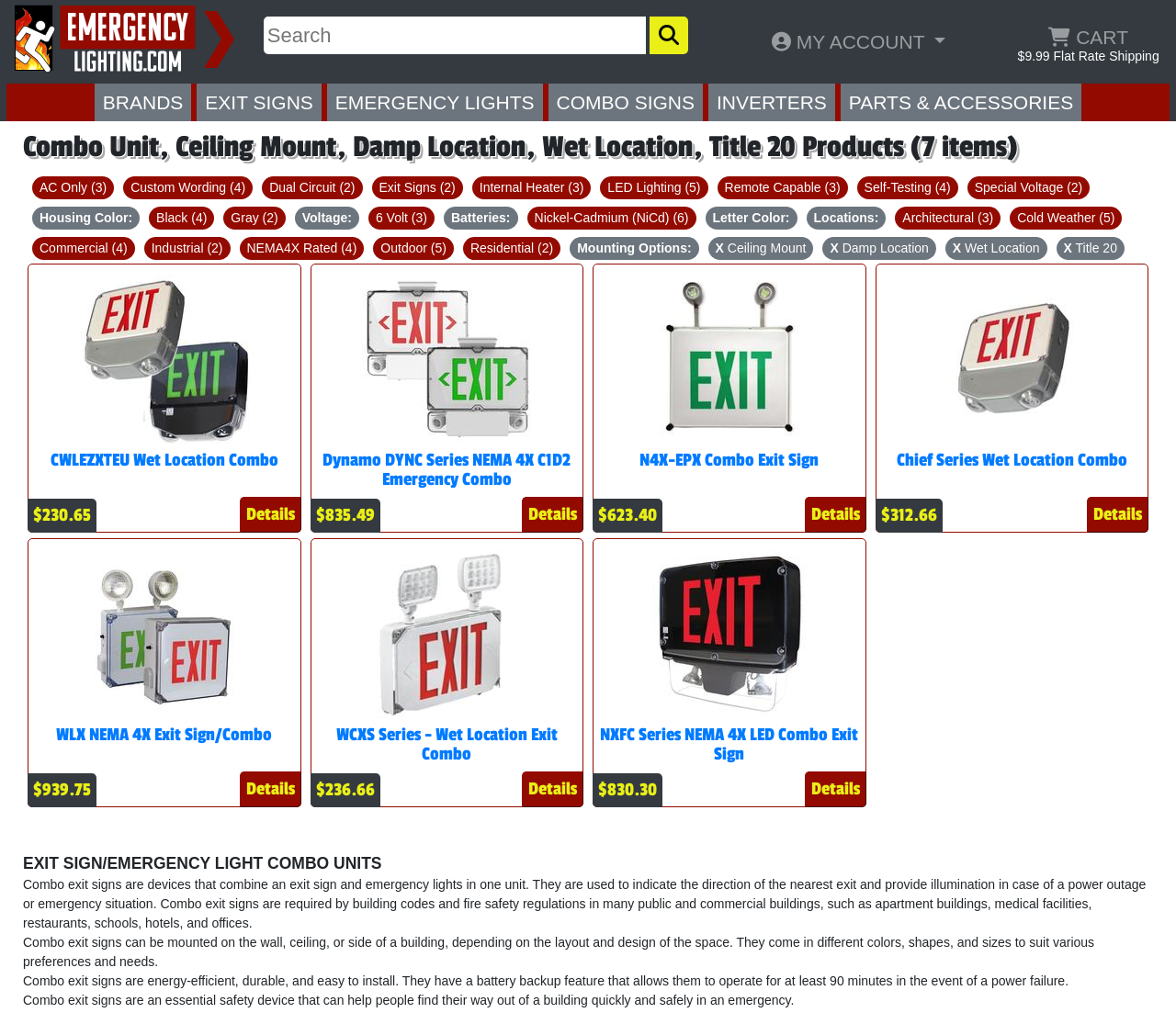Point out the bounding box coordinates of the section to click in order to follow this instruction: "Search for products".

[0.224, 0.016, 0.549, 0.052]